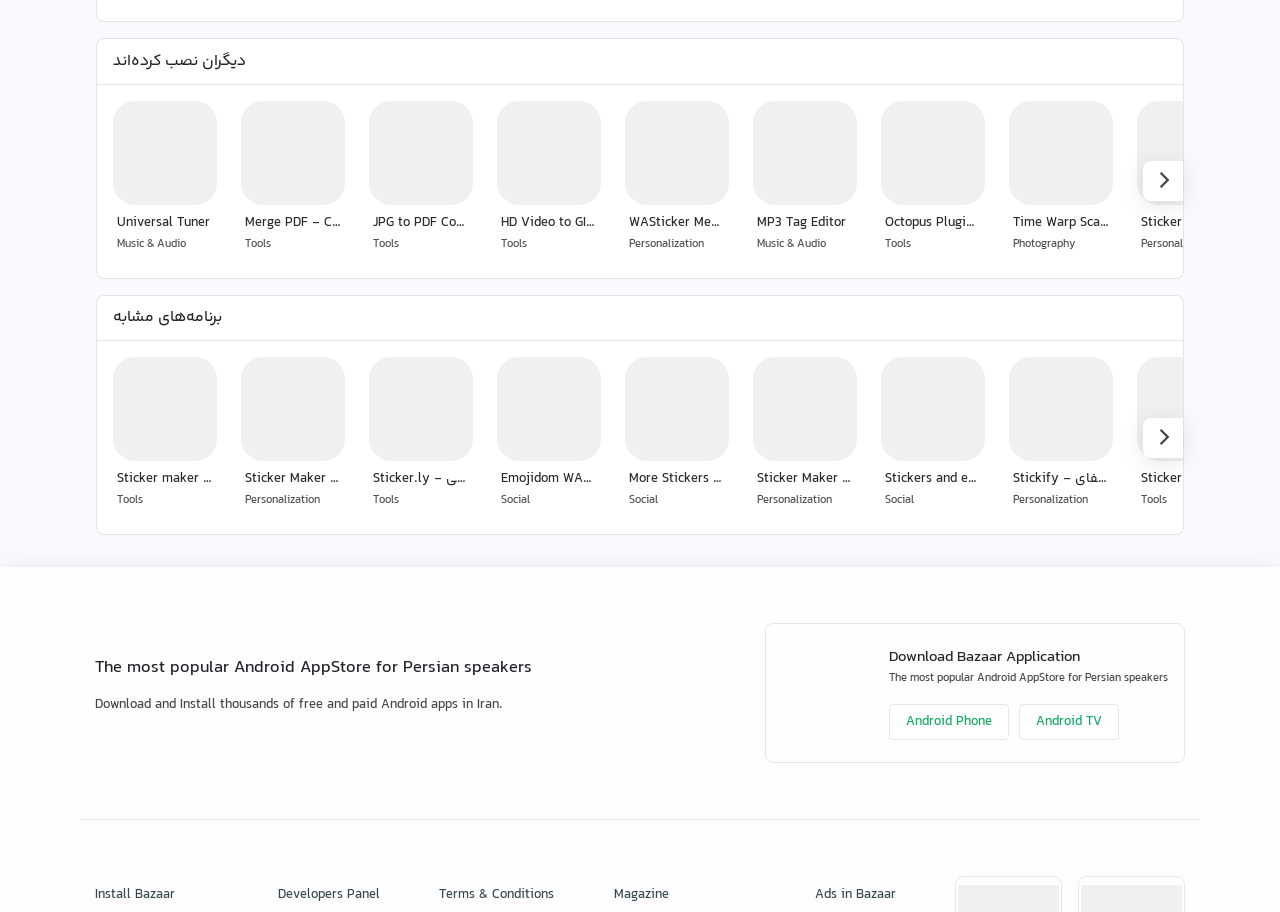Given the description WASticker Memes Personalization, predict the bounding box coordinates of the UI element. Ensure the coordinates are in the format (top-left x, top-left y, bottom-right x, bottom-right y) and all values are between 0 and 1.

[0.482, 0.101, 0.576, 0.296]